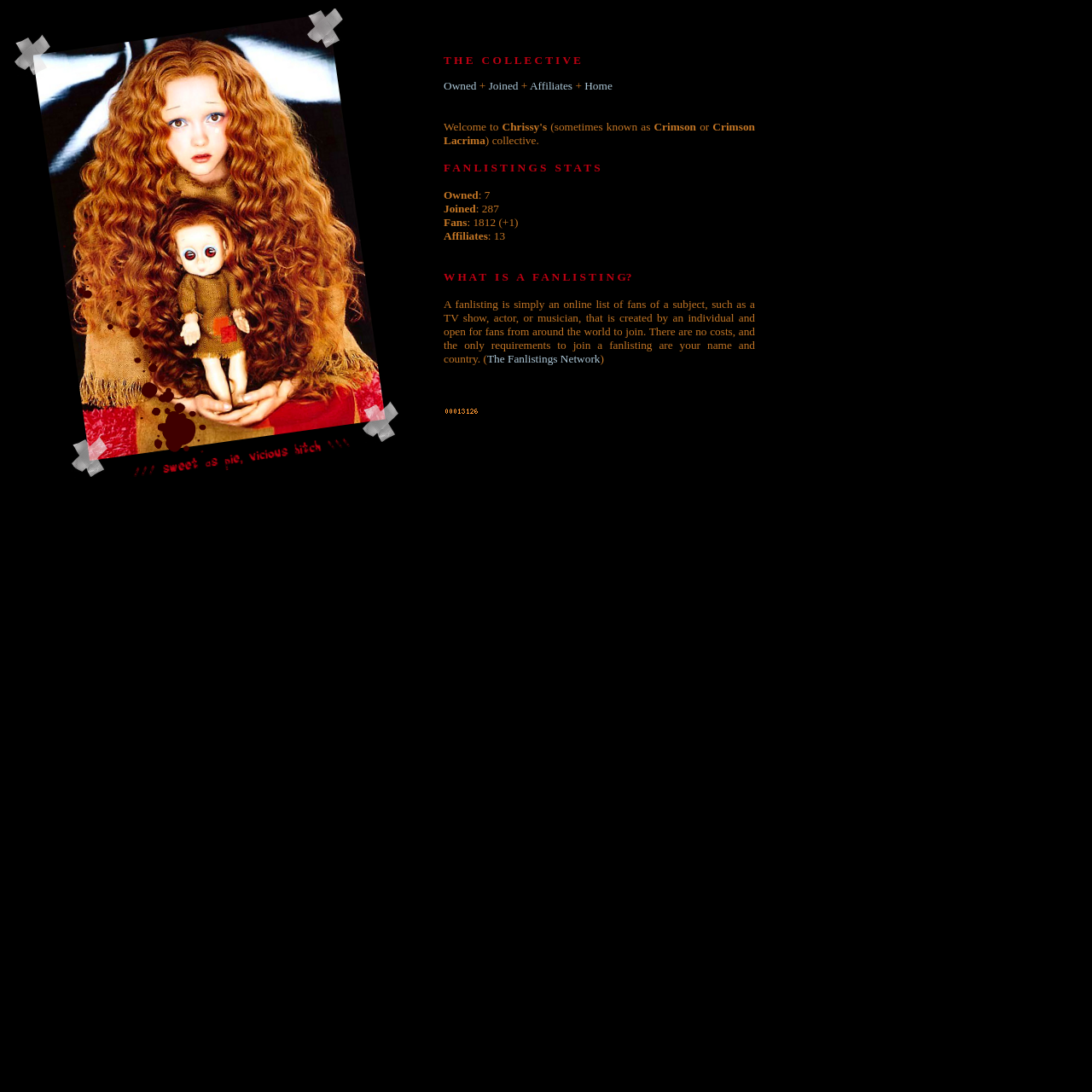How many affiliates are there?
Please provide a comprehensive answer based on the information in the image.

I found the text 'Affiliates: 13' which indicates the number of affiliates.